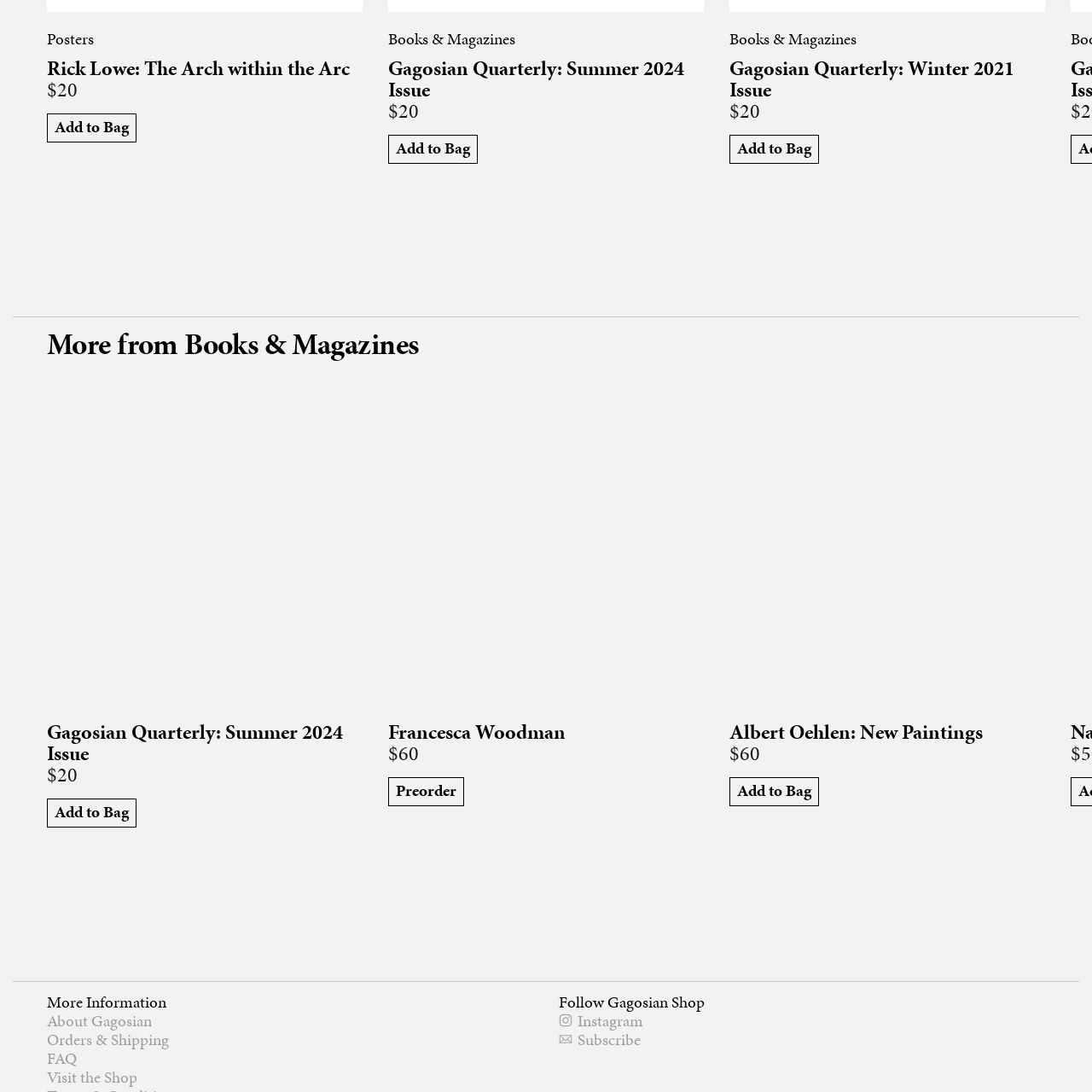View the portion of the image inside the red box and respond to the question with a succinct word or phrase: What is the regular price of this issue?

$20